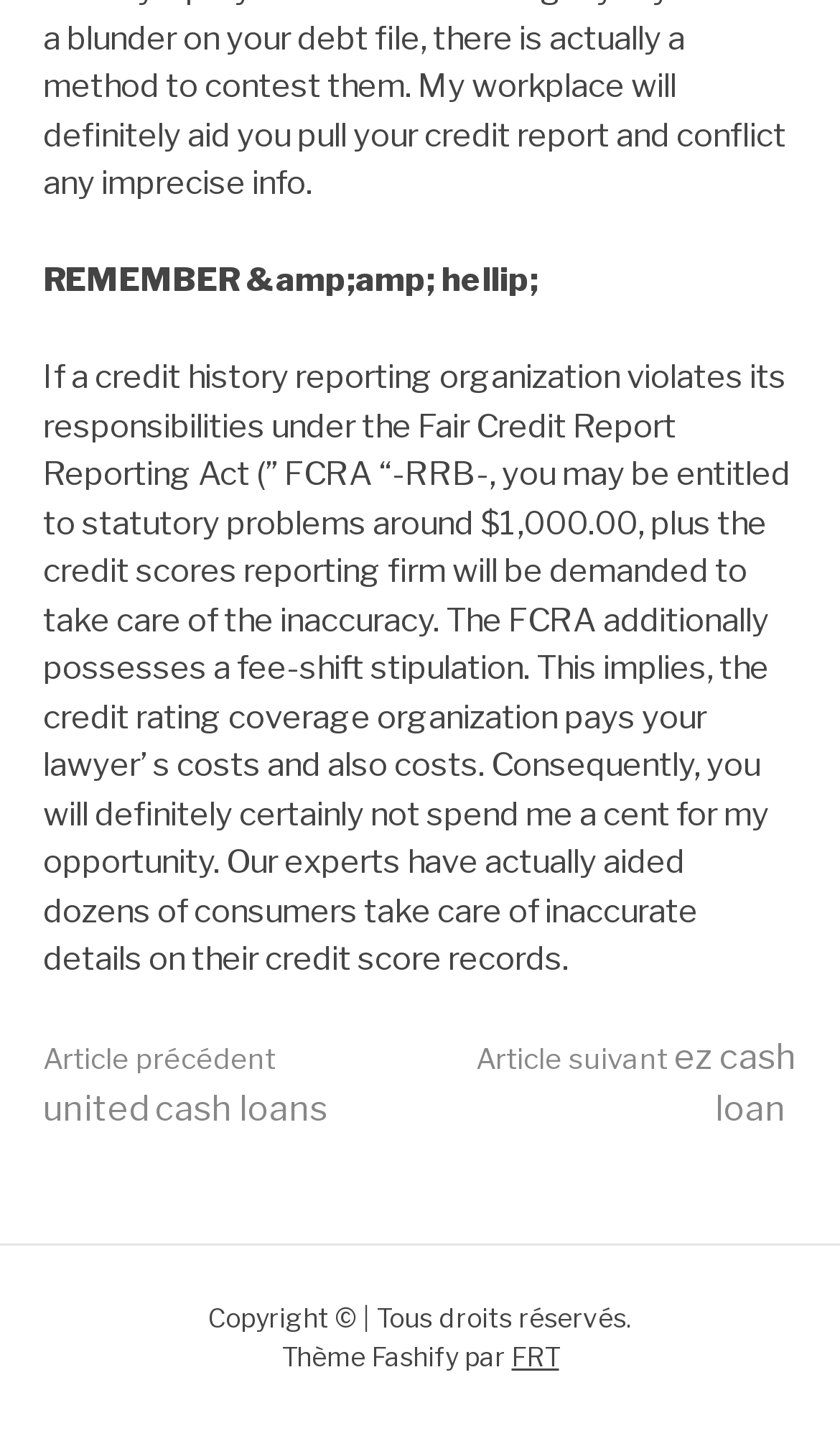Please give a succinct answer to the question in one word or phrase:
What is the purpose of the fee-shift stipulation?

Credit rating firm pays lawyer's costs